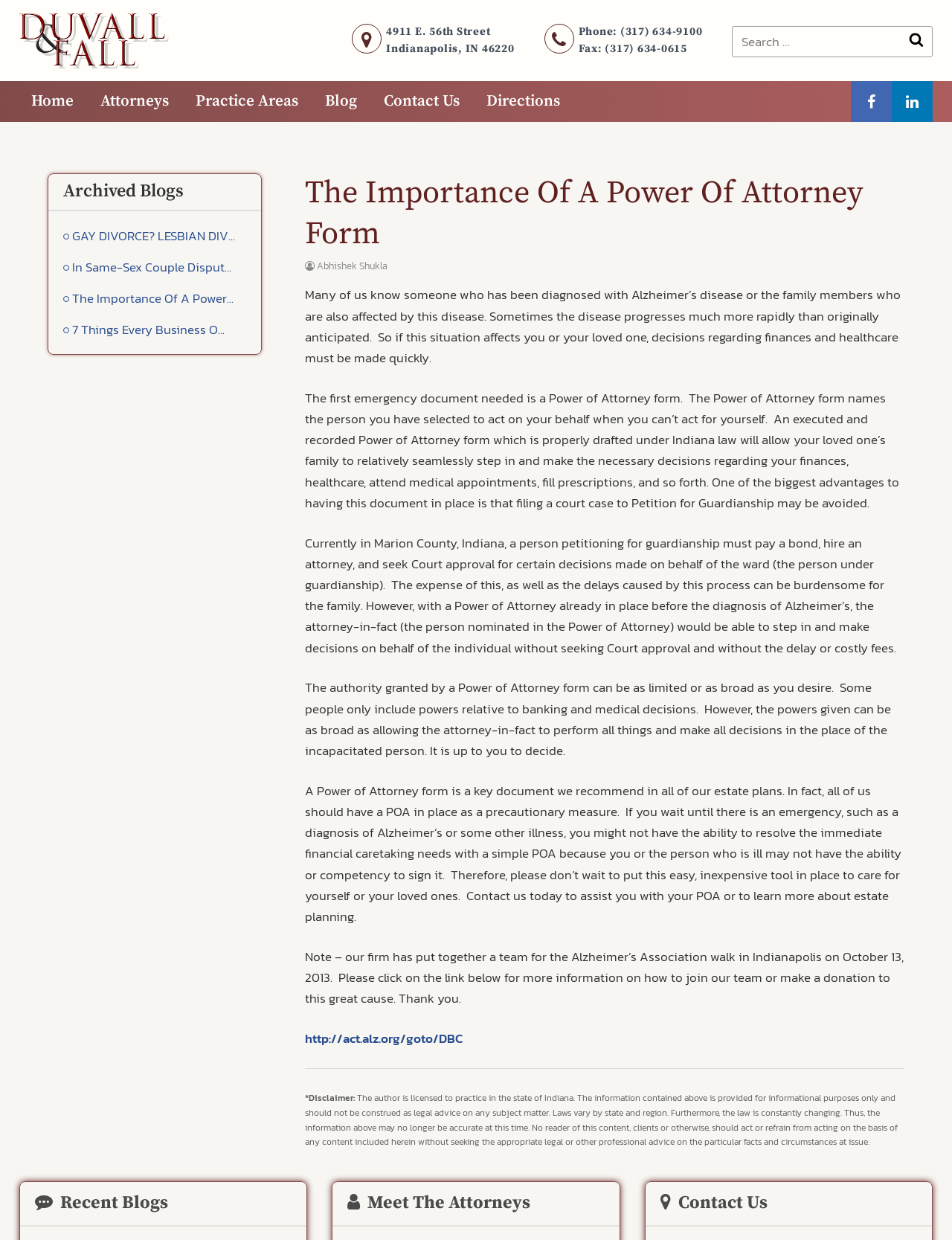Please extract the title of the webpage.

The Importance Of A Power Of Attorney Form